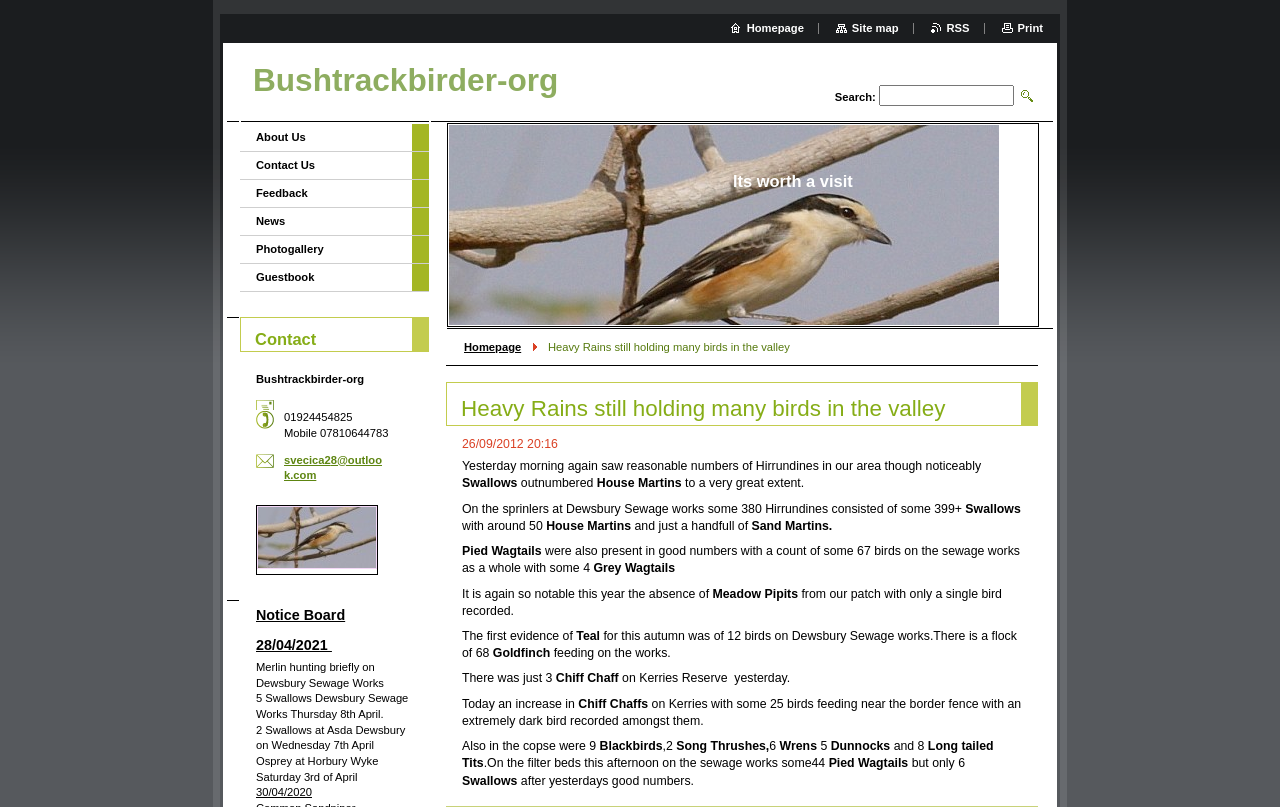Identify and provide the main heading of the webpage.

Heavy Rains still holding many birds in the valley